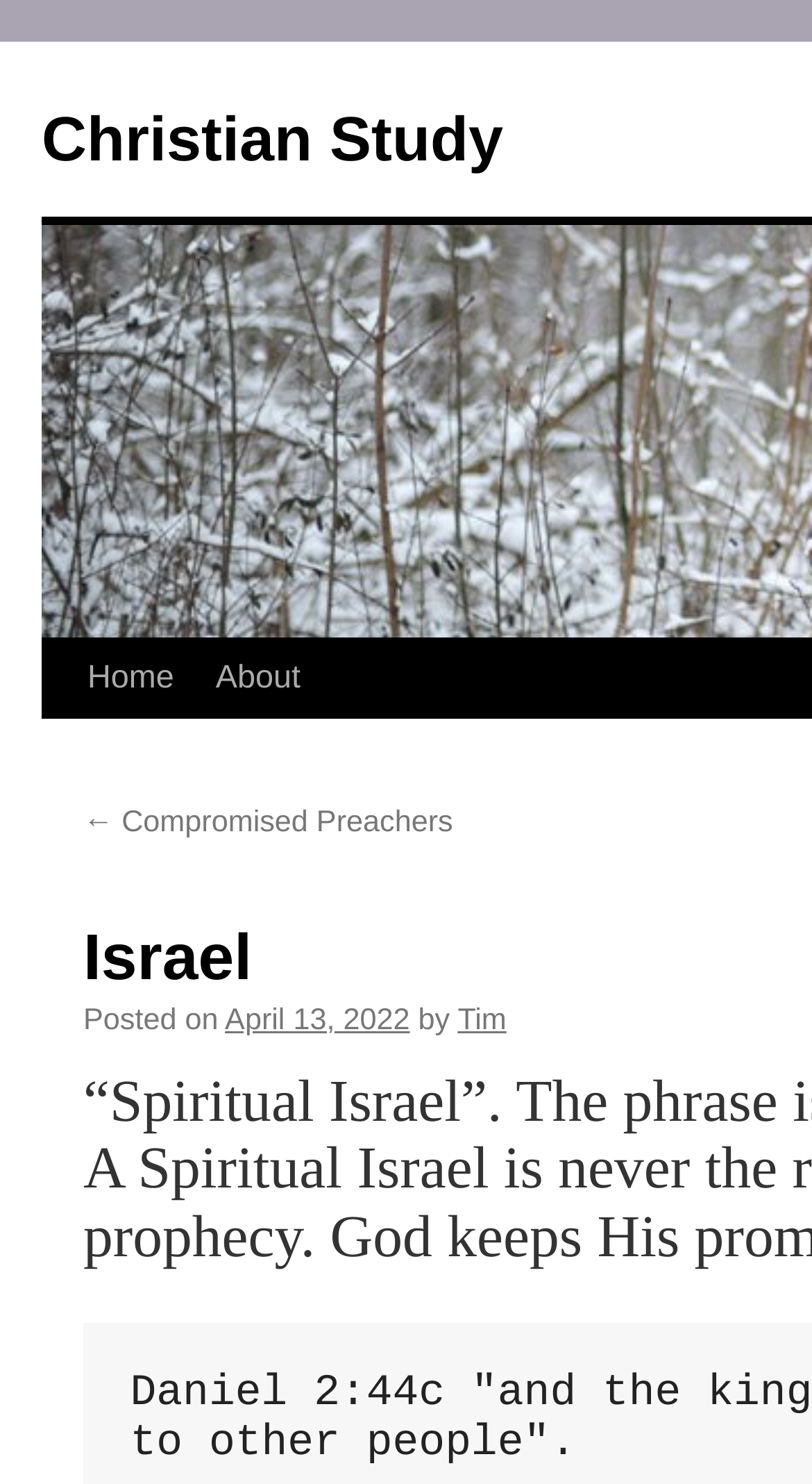Use a single word or phrase to answer the question:
How many elements are in the accessibility tree?

11